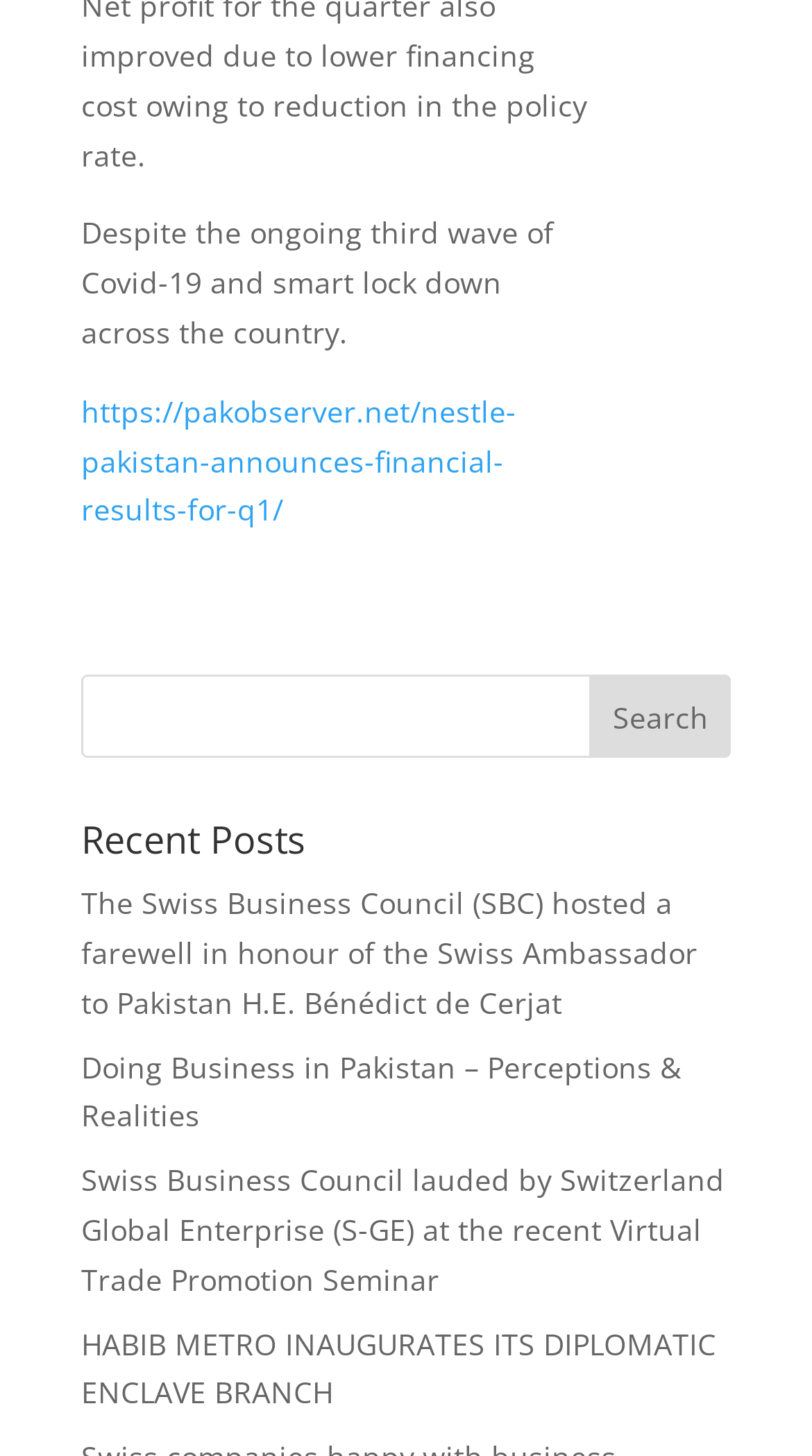Identify the bounding box coordinates of the element to click to follow this instruction: 'View recent posts'. Ensure the coordinates are four float values between 0 and 1, provided as [left, top, right, bottom].

[0.1, 0.564, 0.9, 0.604]